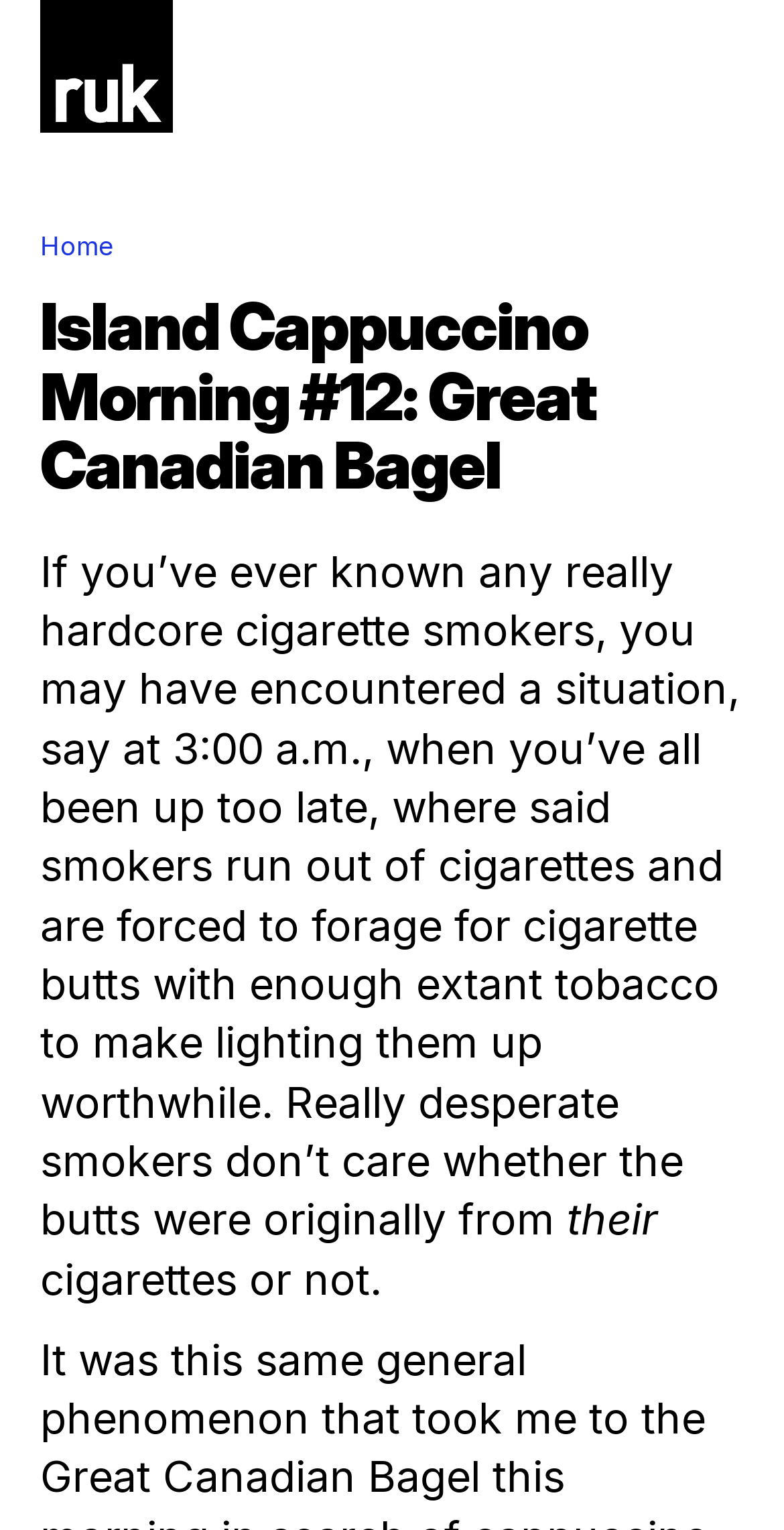Answer the following inquiry with a single word or phrase:
What is the title of the current blog post?

Island Cappuccino Morning #12: Great Canadian Bagel